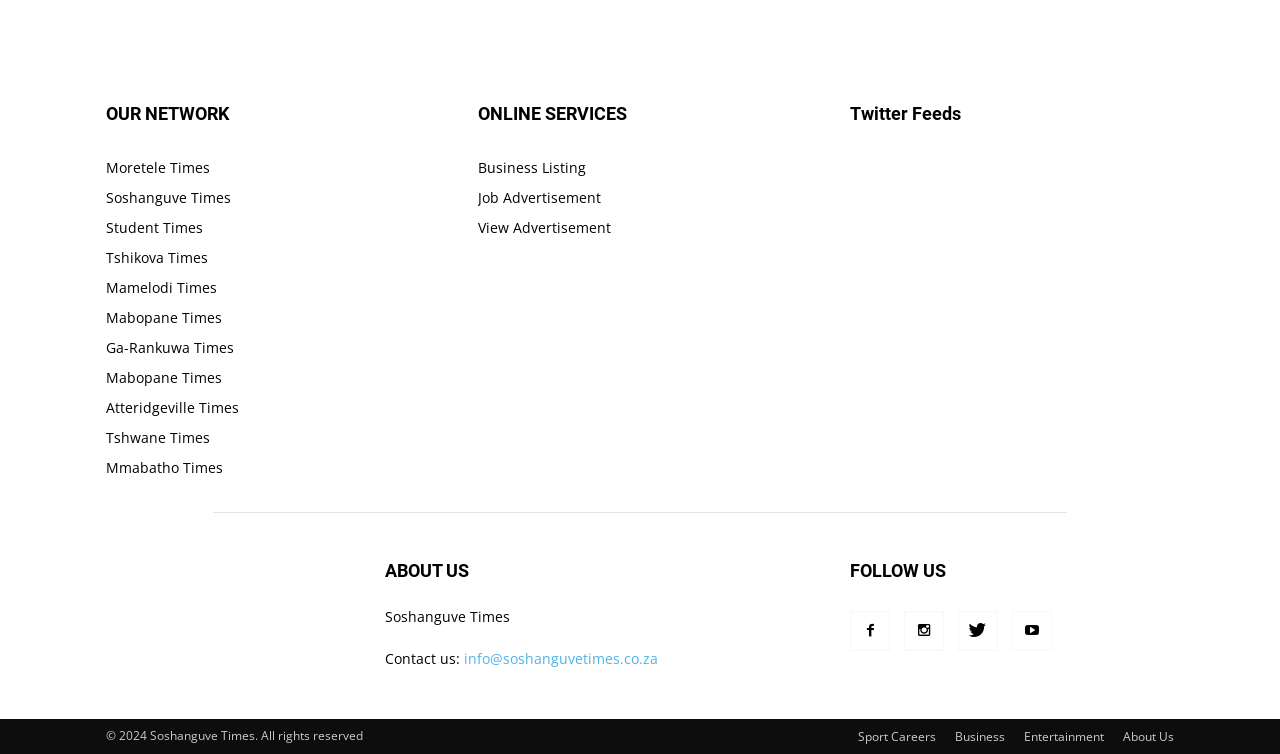Please find the bounding box coordinates of the element's region to be clicked to carry out this instruction: "Follow on Twitter".

[0.706, 0.81, 0.737, 0.863]